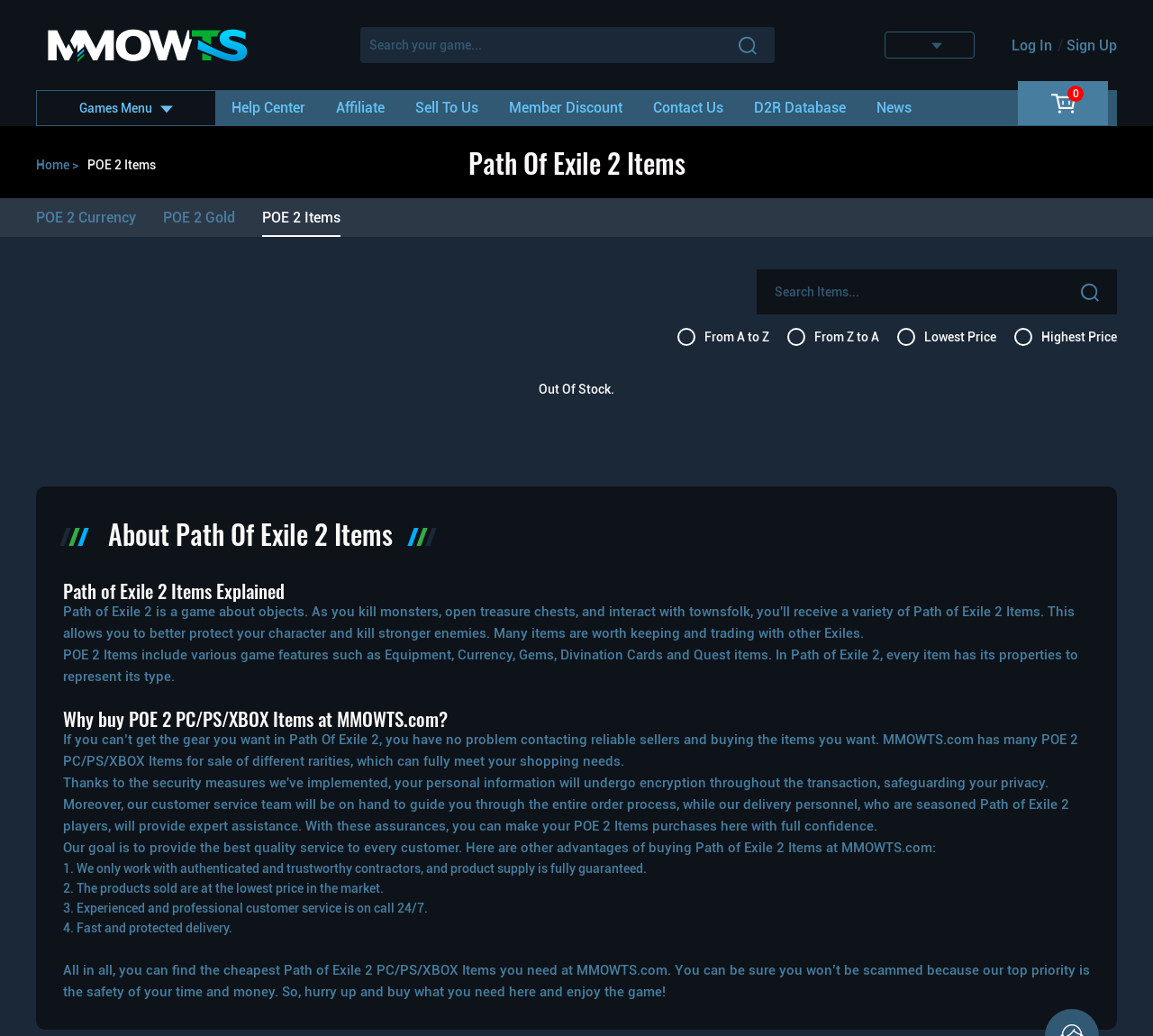Identify the bounding box coordinates for the element you need to click to achieve the following task: "Search for a game". The coordinates must be four float values ranging from 0 to 1, formatted as [left, top, right, bottom].

[0.312, 0.026, 0.671, 0.061]